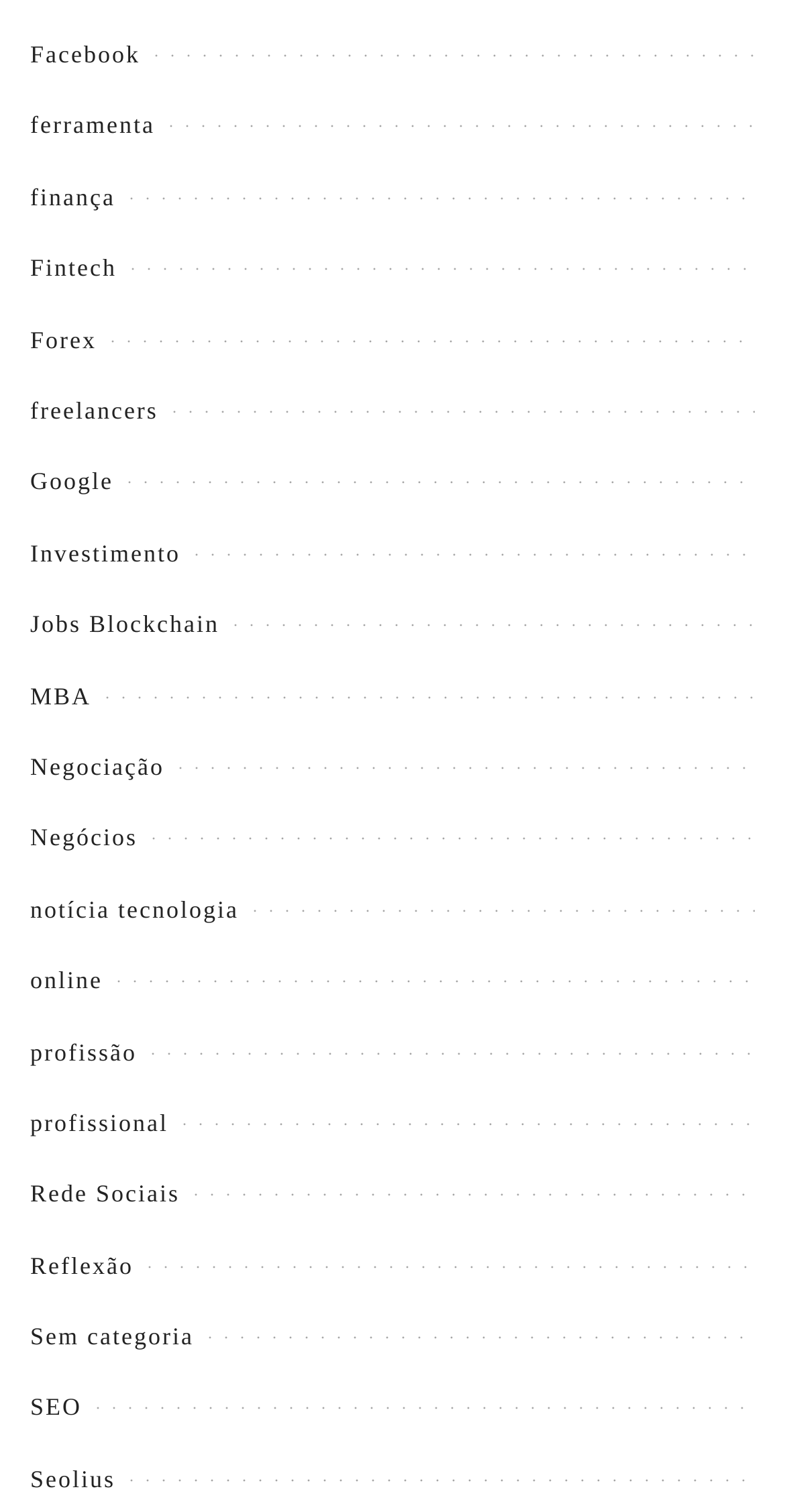Please identify the coordinates of the bounding box that should be clicked to fulfill this instruction: "read news about technology".

[0.038, 0.592, 0.304, 0.611]